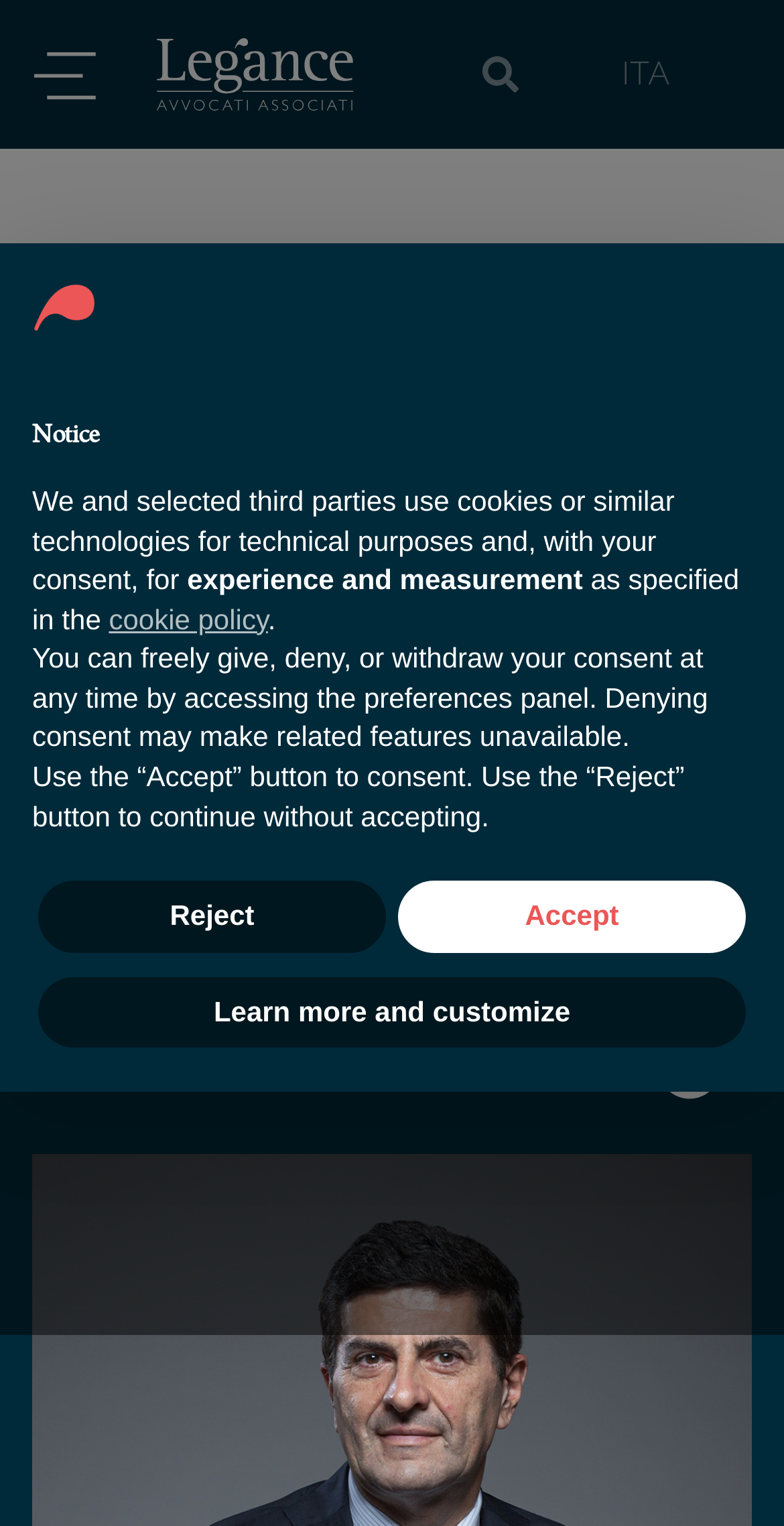Locate the coordinates of the bounding box for the clickable region that fulfills this instruction: "Search".

[0.6, 0.03, 0.677, 0.068]